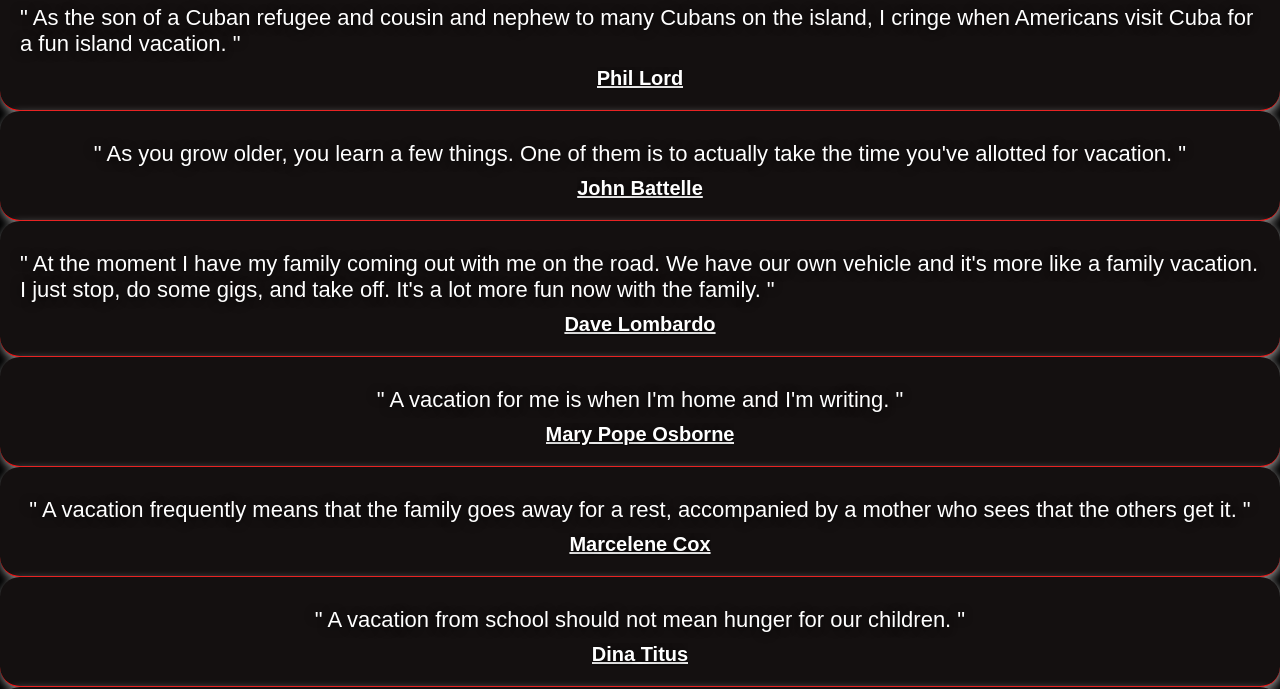Please identify the bounding box coordinates of the element's region that needs to be clicked to fulfill the following instruction: "Read quote from Dina Titus". The bounding box coordinates should consist of four float numbers between 0 and 1, i.e., [left, top, right, bottom].

[0.462, 0.933, 0.538, 0.967]